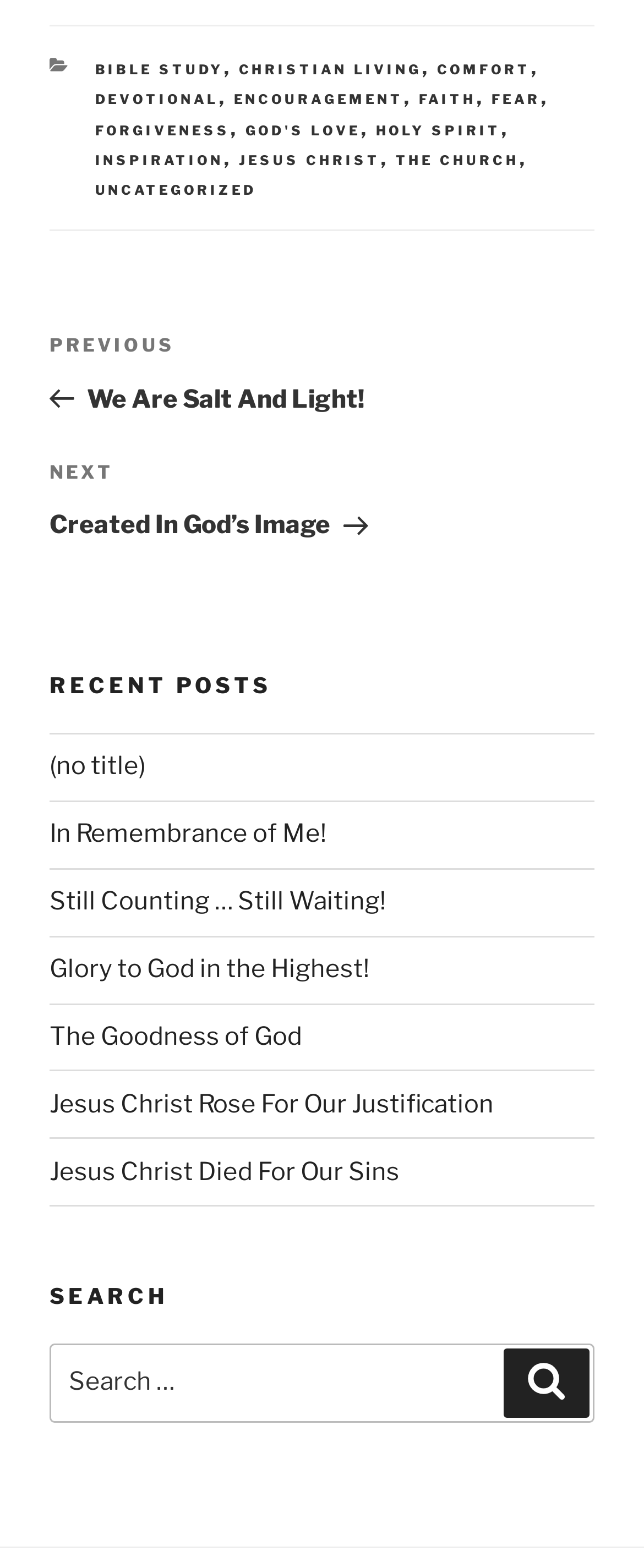Analyze the image and provide a detailed answer to the question: How many recent posts are listed?

I counted the number of links under the 'RECENT POSTS' heading in the 'Blog Sidebar' section, and there are 6 recent posts listed.